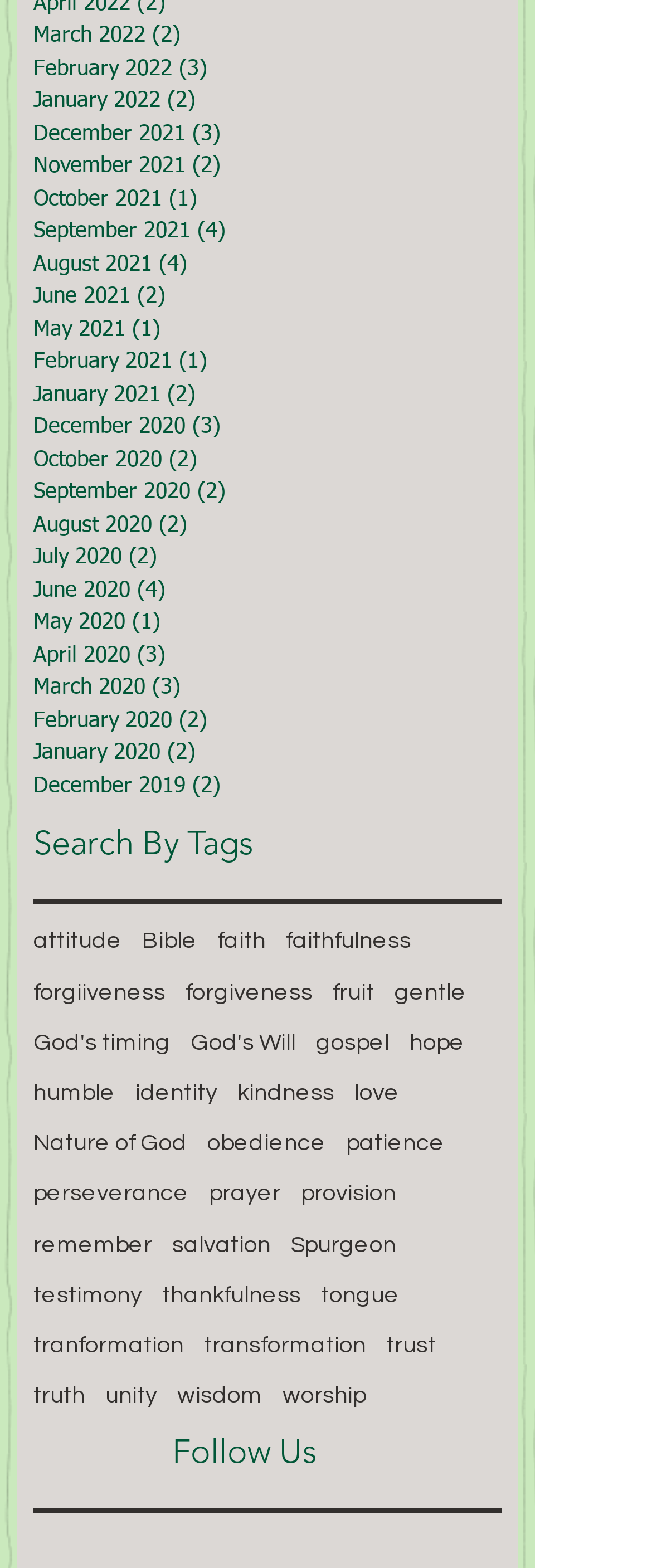Identify the bounding box coordinates for the UI element that matches this description: "January 2021 (2) 2 posts".

[0.051, 0.242, 0.769, 0.263]